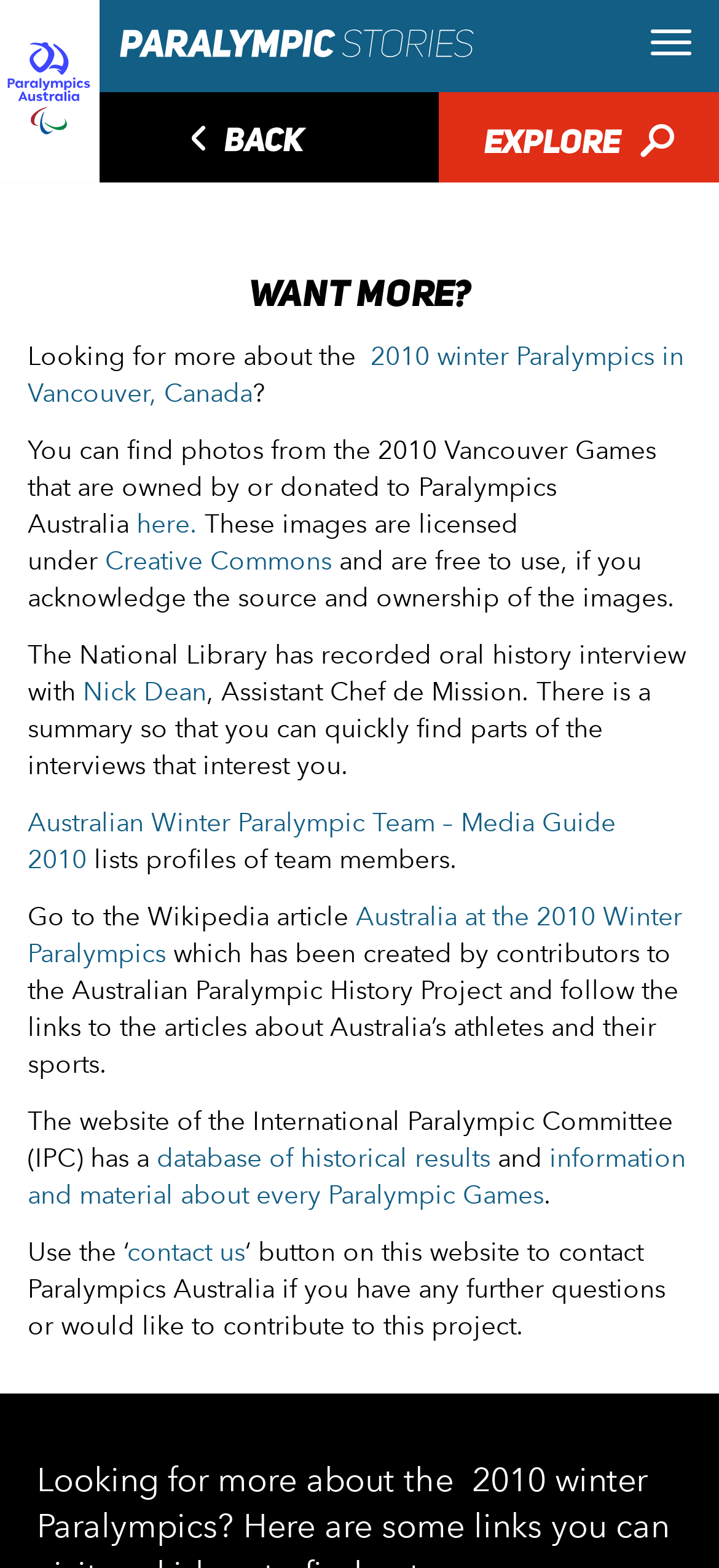Predict the bounding box of the UI element based on this description: "contact us".

[0.177, 0.788, 0.341, 0.808]